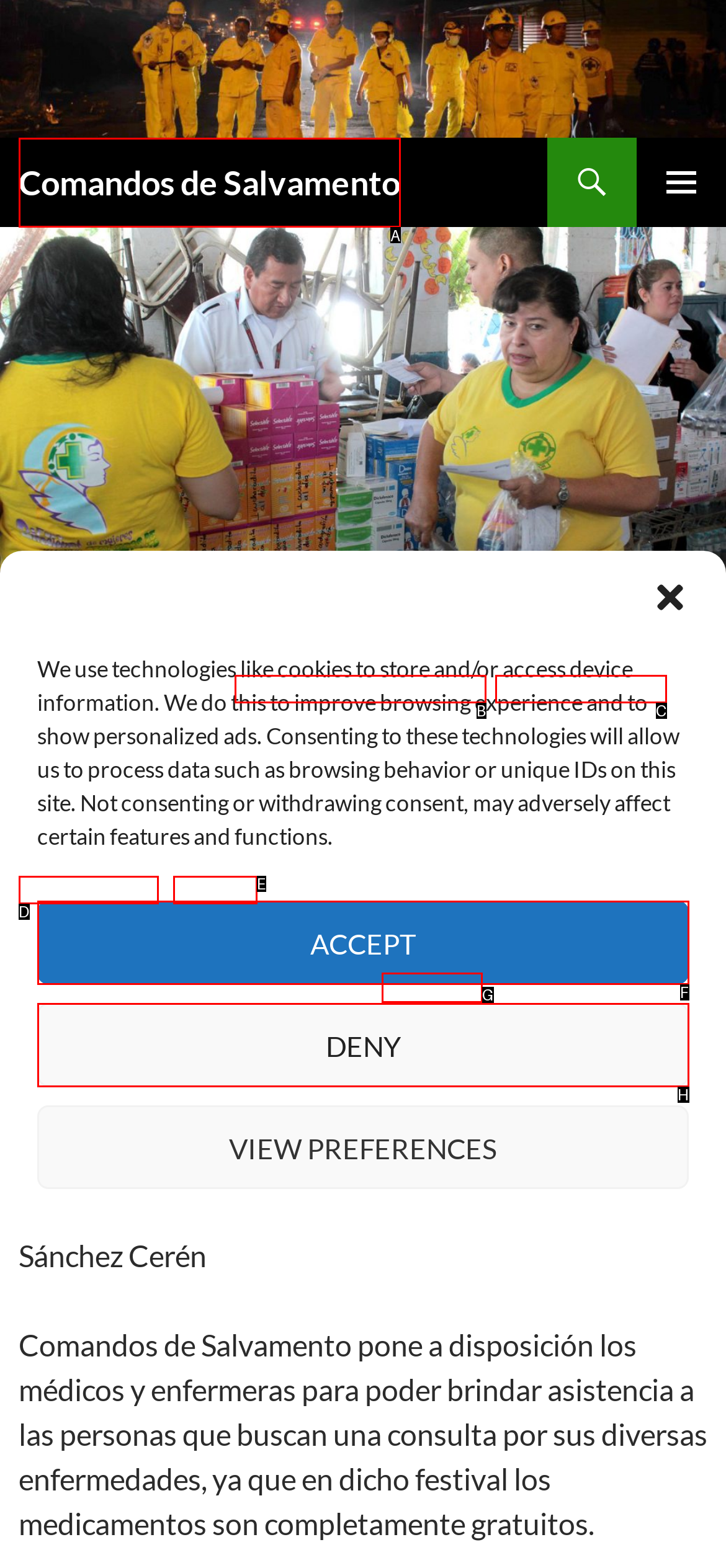Select the option that matches the description: Deny. Answer with the letter of the correct option directly.

H